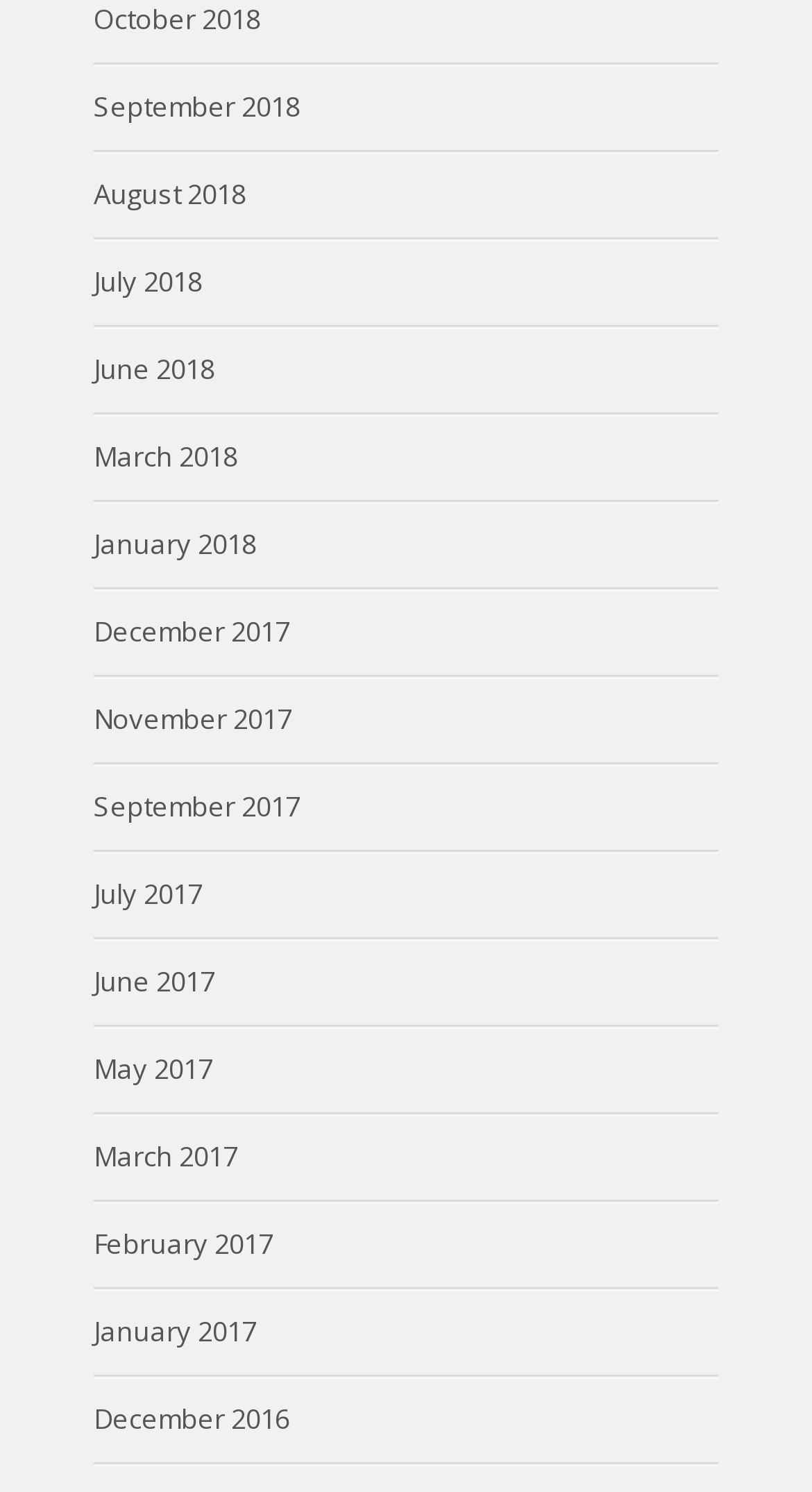Please determine the bounding box coordinates of the clickable area required to carry out the following instruction: "view August 2018". The coordinates must be four float numbers between 0 and 1, represented as [left, top, right, bottom].

[0.115, 0.117, 0.303, 0.142]